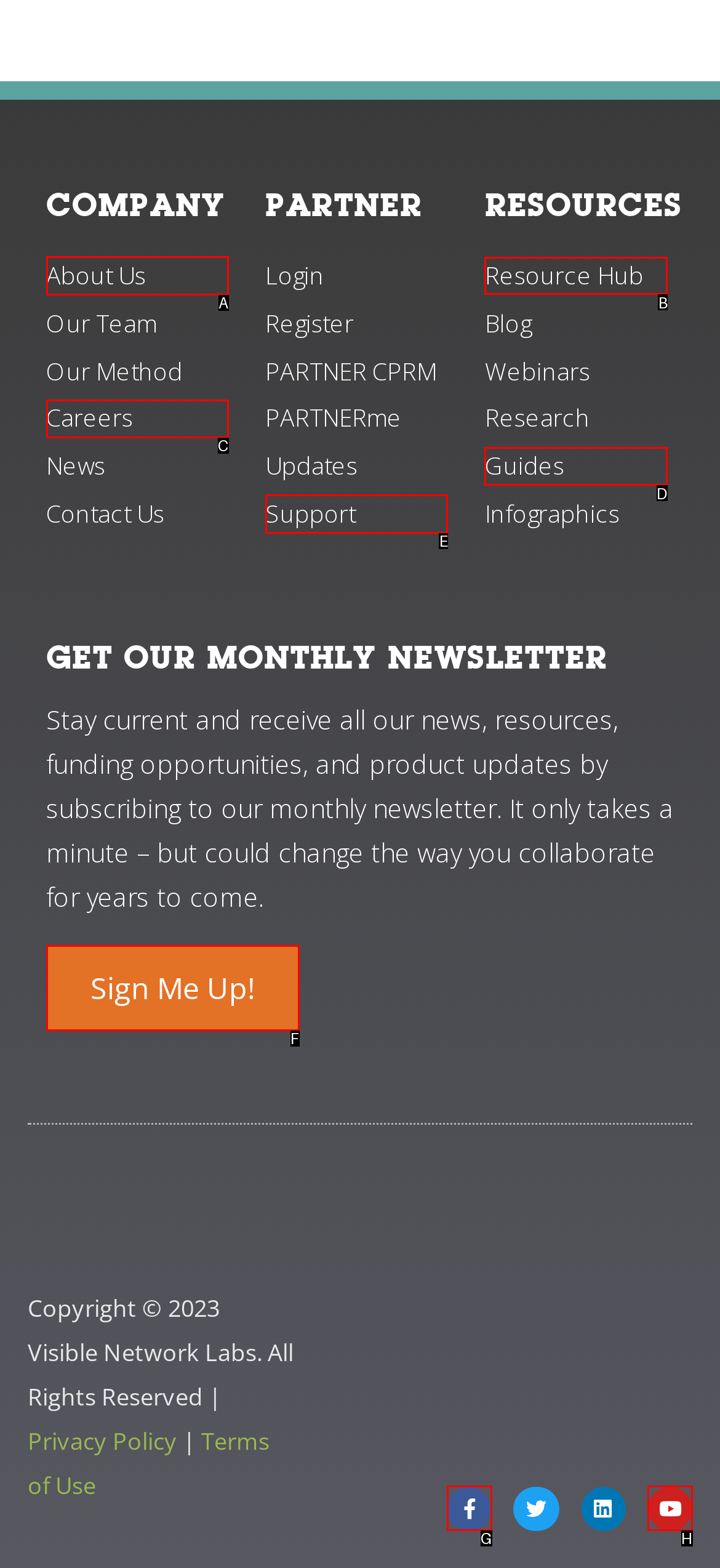Select the HTML element to finish the task: Check the 'Combi Boiler Prices' page Reply with the letter of the correct option.

None